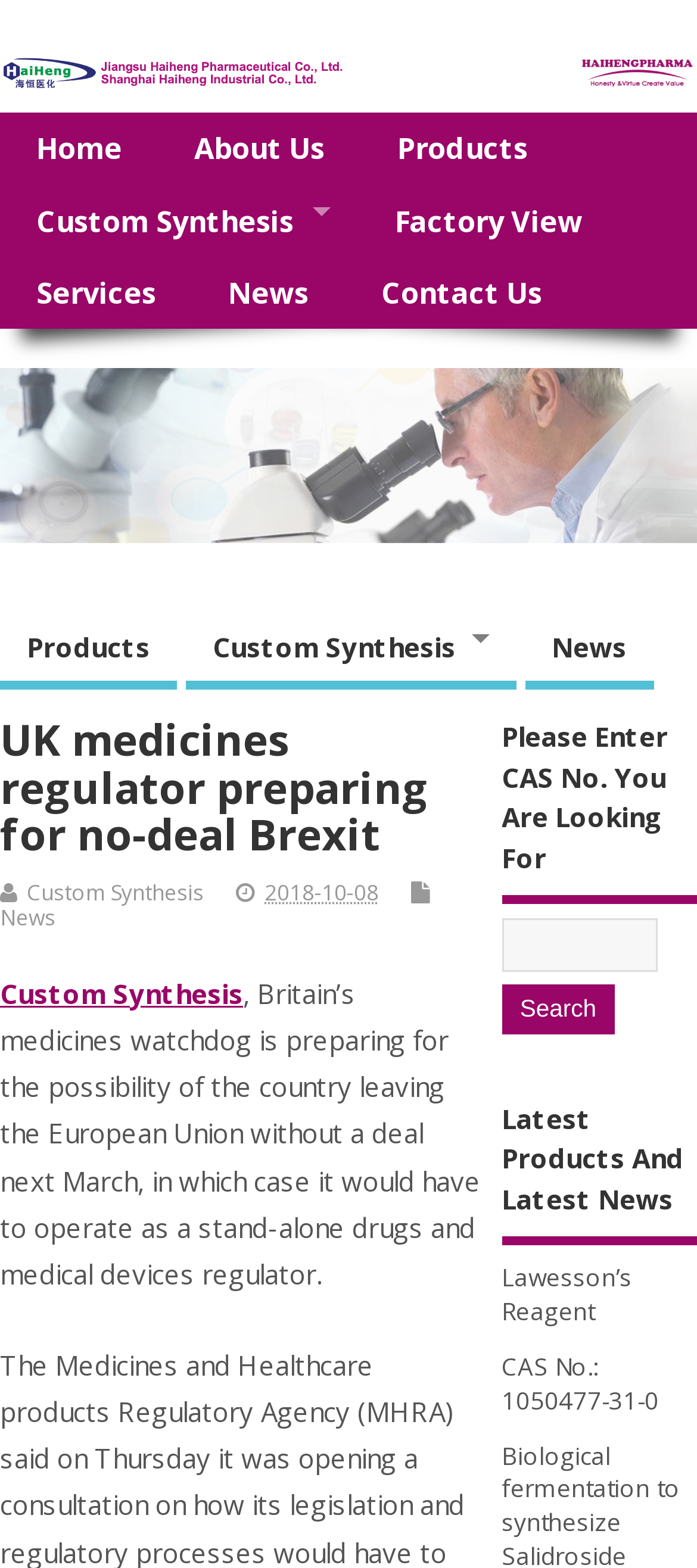Respond to the following question using a concise word or phrase: 
What is the company name in the logo?

Jiangsu Haiheng Pharmaceutical Co.,Ltd.